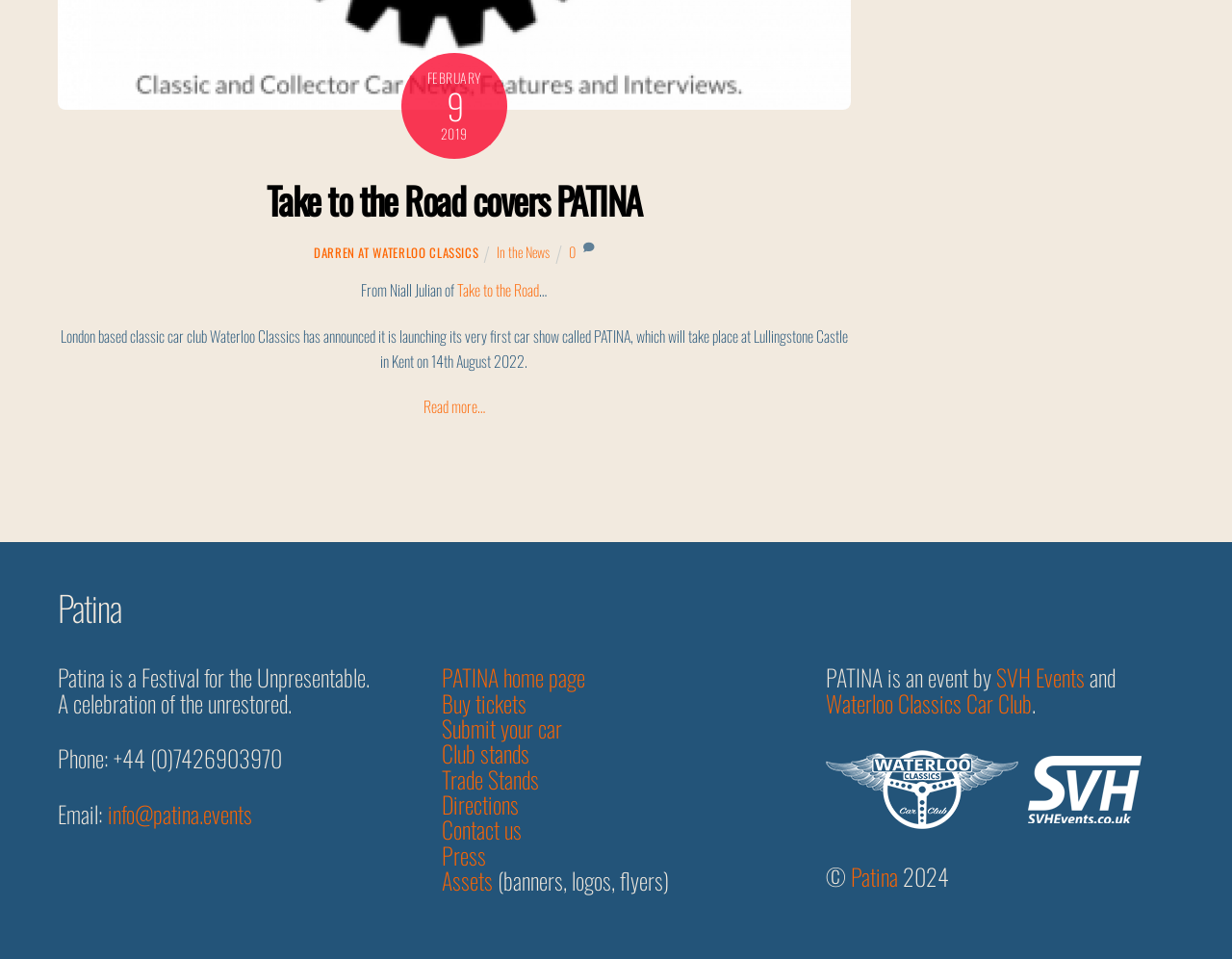Using the given description, provide the bounding box coordinates formatted as (top-left x, top-left y, bottom-right x, bottom-right y), with all values being floating point numbers between 0 and 1. Description: Contact

[0.359, 0.847, 0.409, 0.883]